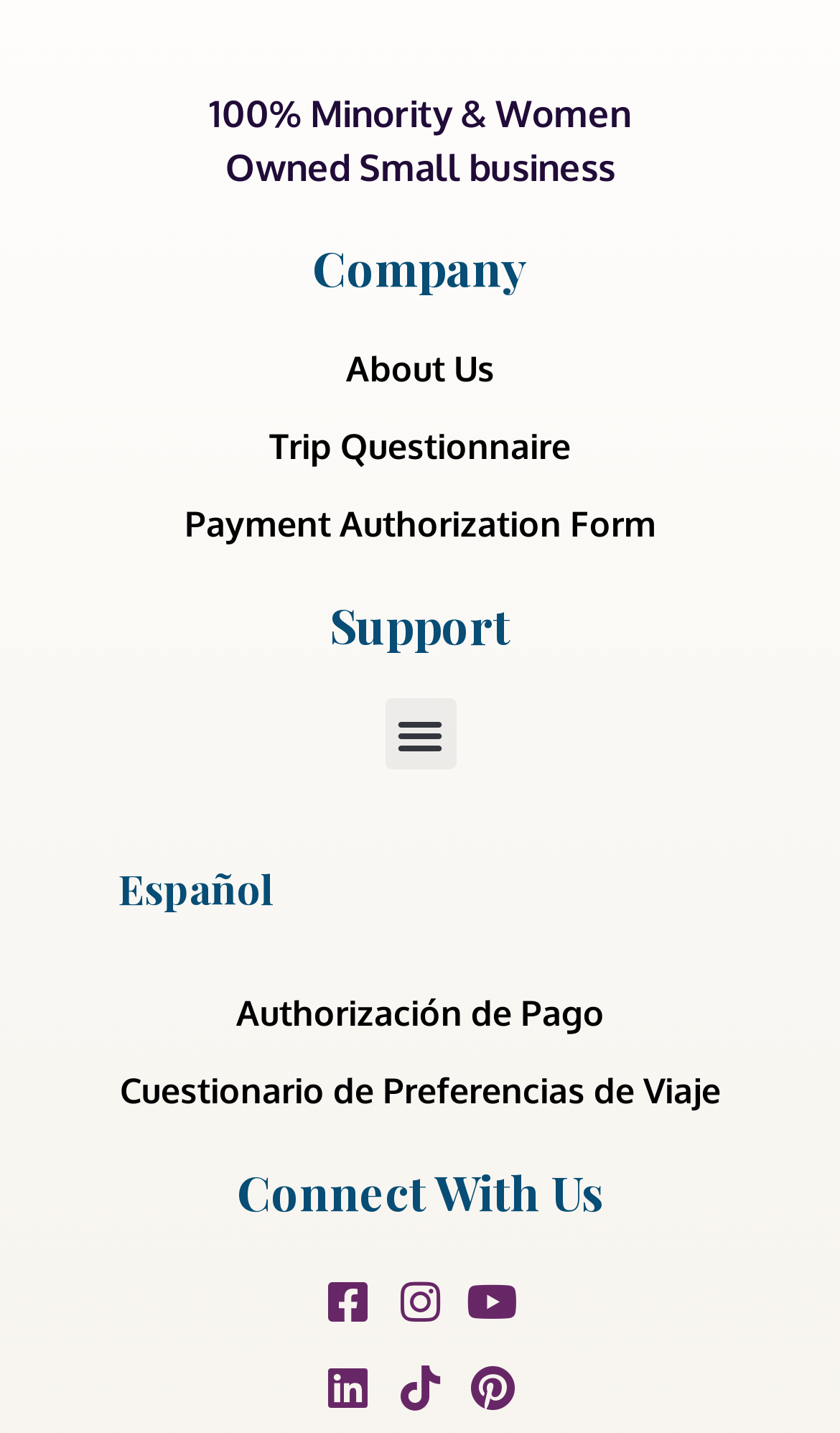What type of business is this company?
Kindly answer the question with as much detail as you can.

From the static text '100% Minority & Women' and 'Owned Small business' at the top of the page, we can infer that this company is a minority and women owned small business.